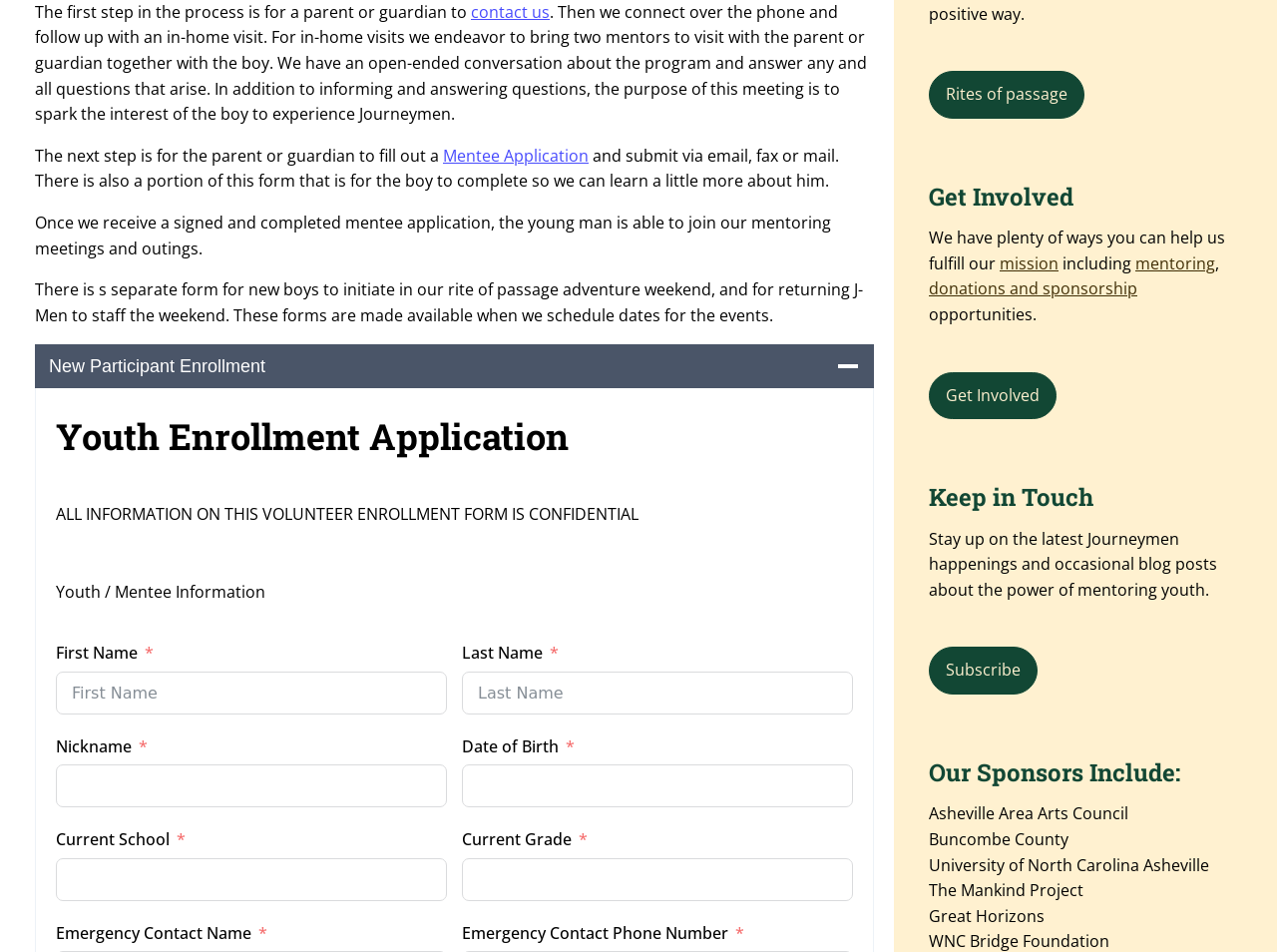Determine the bounding box coordinates of the UI element described below. Use the format (top-left x, top-left y, bottom-right x, bottom-right y) with floating point numbers between 0 and 1: Rites of passage

[0.727, 0.075, 0.849, 0.125]